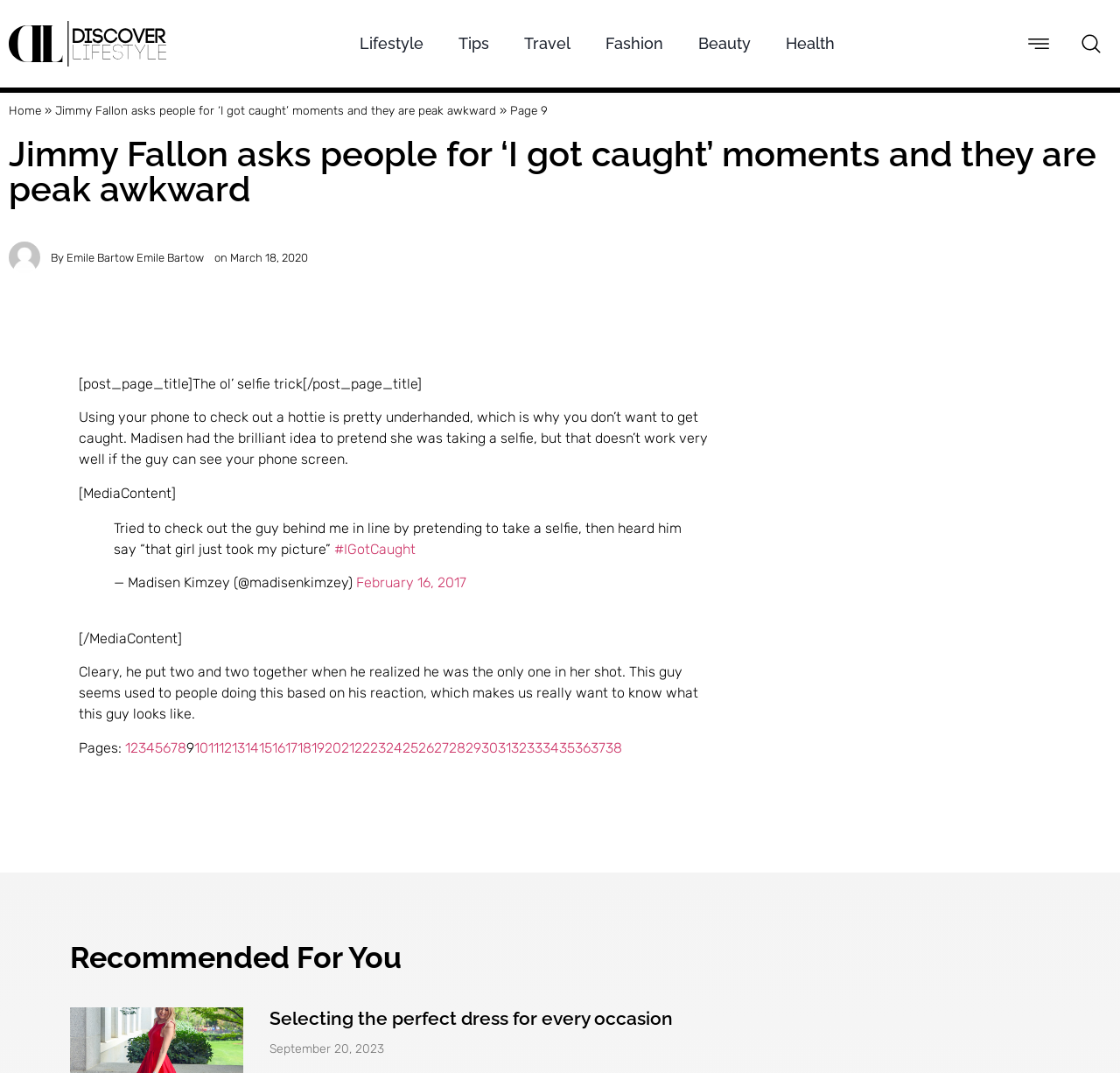Highlight the bounding box coordinates of the element that should be clicked to carry out the following instruction: "Click on the 'Selecting the perfect dress for every occasion' link". The coordinates must be given as four float numbers ranging from 0 to 1, i.e., [left, top, right, bottom].

[0.24, 0.939, 0.601, 0.959]